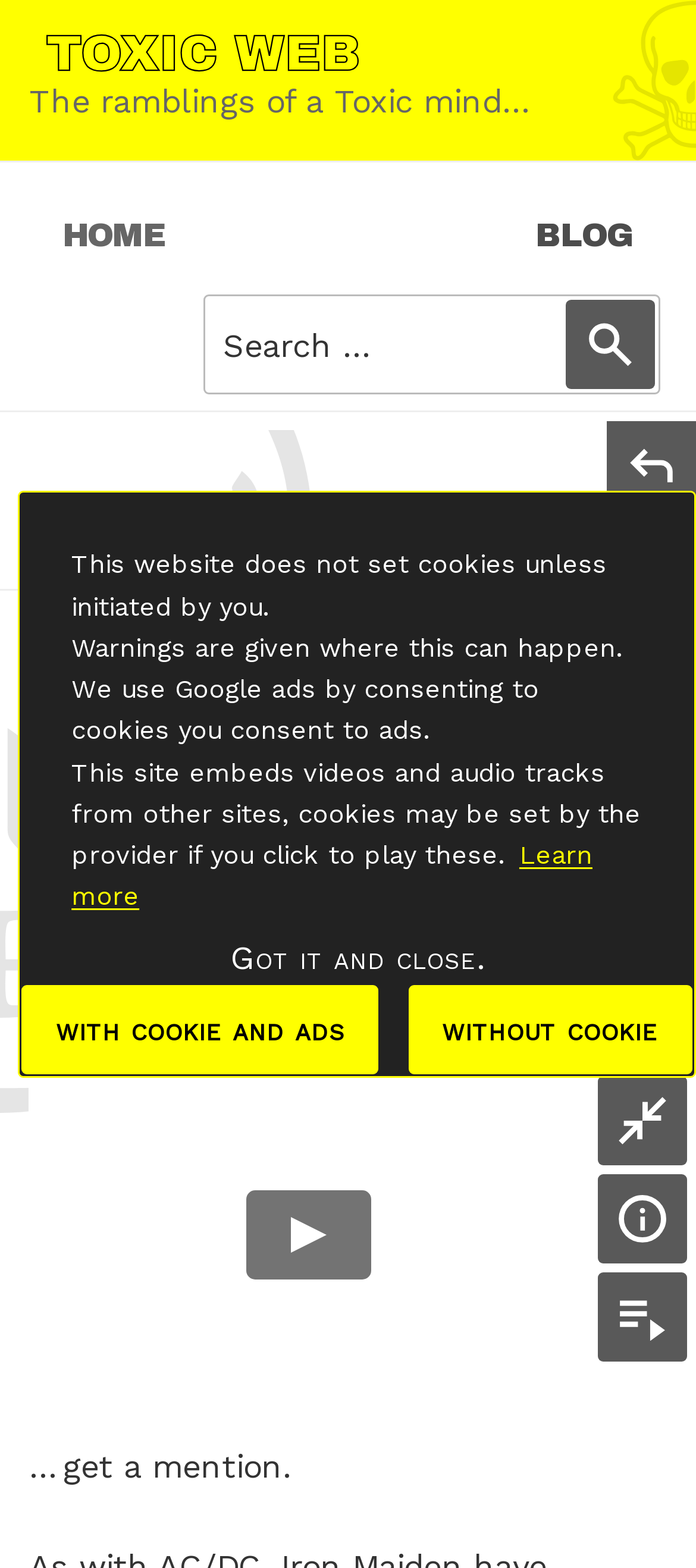Please answer the following question using a single word or phrase: 
What is the purpose of the button with the text 'Search'?

To search the website